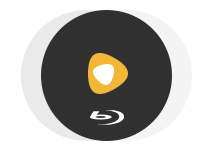Elaborate on the image by describing it in detail.

The image features a distinctive logo for a Blu-ray software application. It is designed with a black circular background accented by a vibrant yellow shape that resembles a stylized play button, symbolizing multimedia functionality. The logo encapsulates the essence of the software's purpose, which includes burning videos to Blu-ray discs and enhancing digital media experiences. This visual cue effectively communicates the software's focus on high-quality video playback and creation, appealing to users seeking to manage and enjoy their video content. The overall design is modern and eye-catching, making it suitable for promotional materials related to Blu-ray technology.